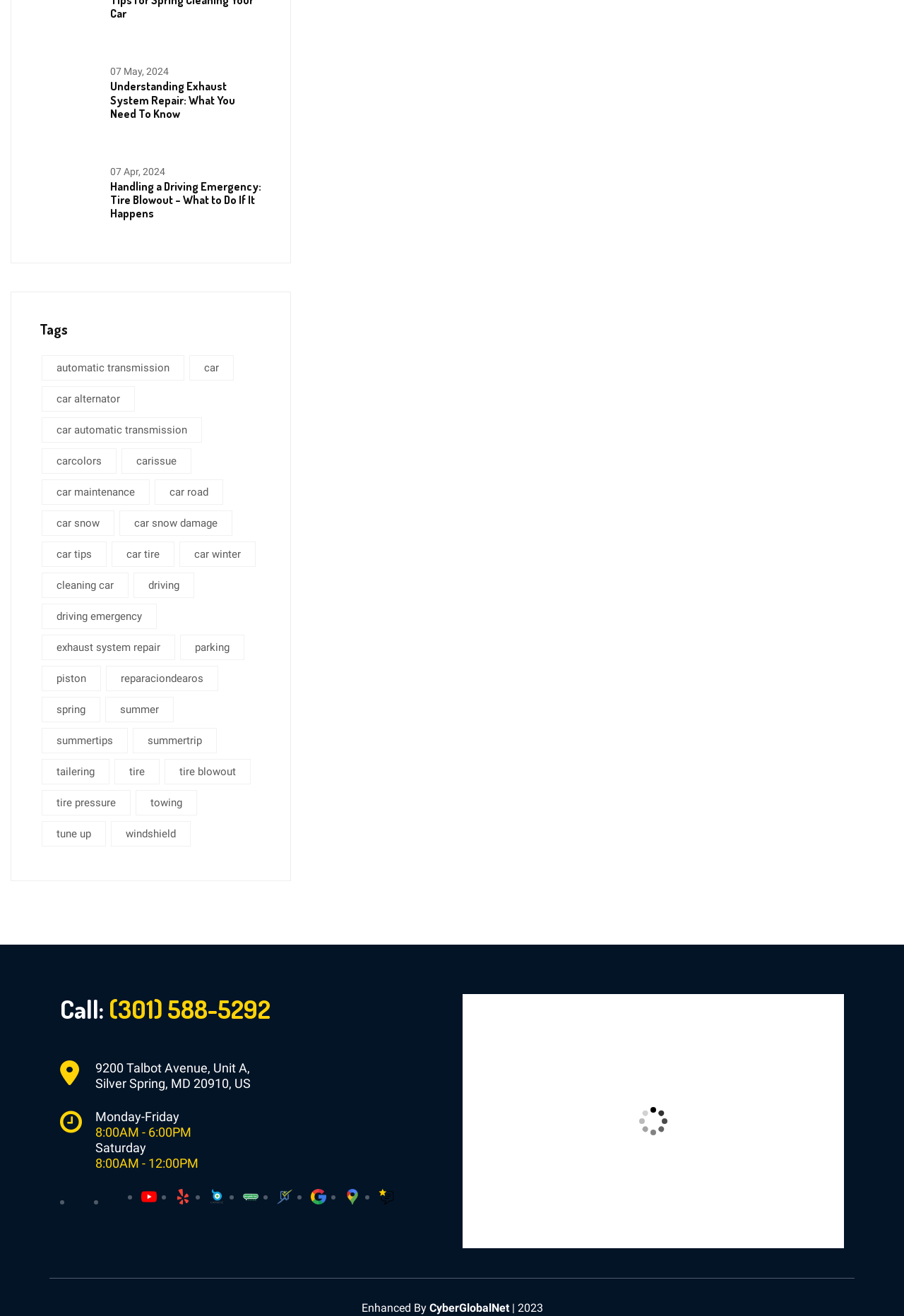Please provide the bounding box coordinates for the UI element as described: "parent_node: 07 May, 2024". The coordinates must be four floats between 0 and 1, represented as [left, top, right, bottom].

[0.044, 0.048, 0.106, 0.085]